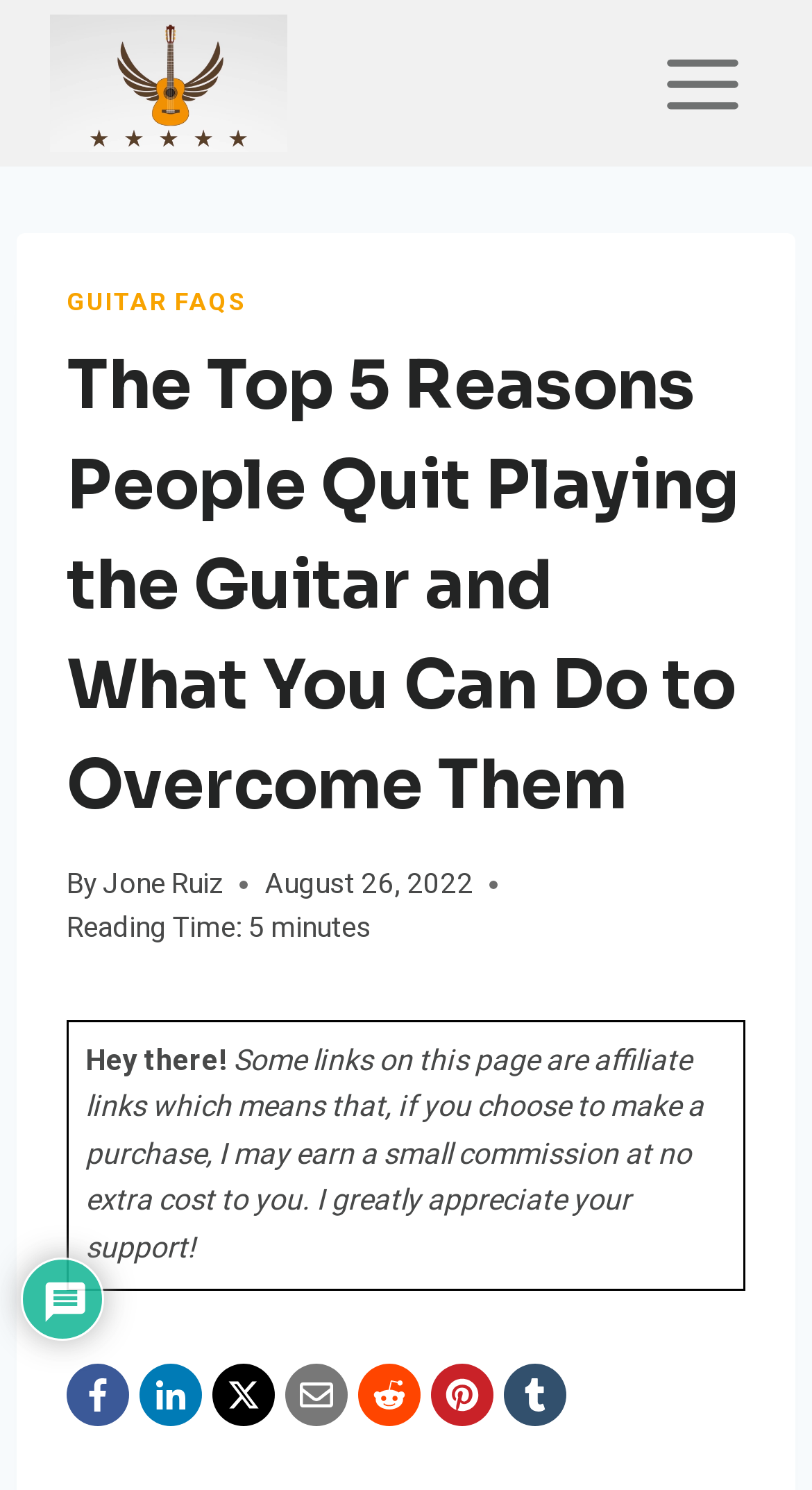How many social media links are present at the bottom of the webpage?
Please provide a single word or phrase answer based on the image.

7